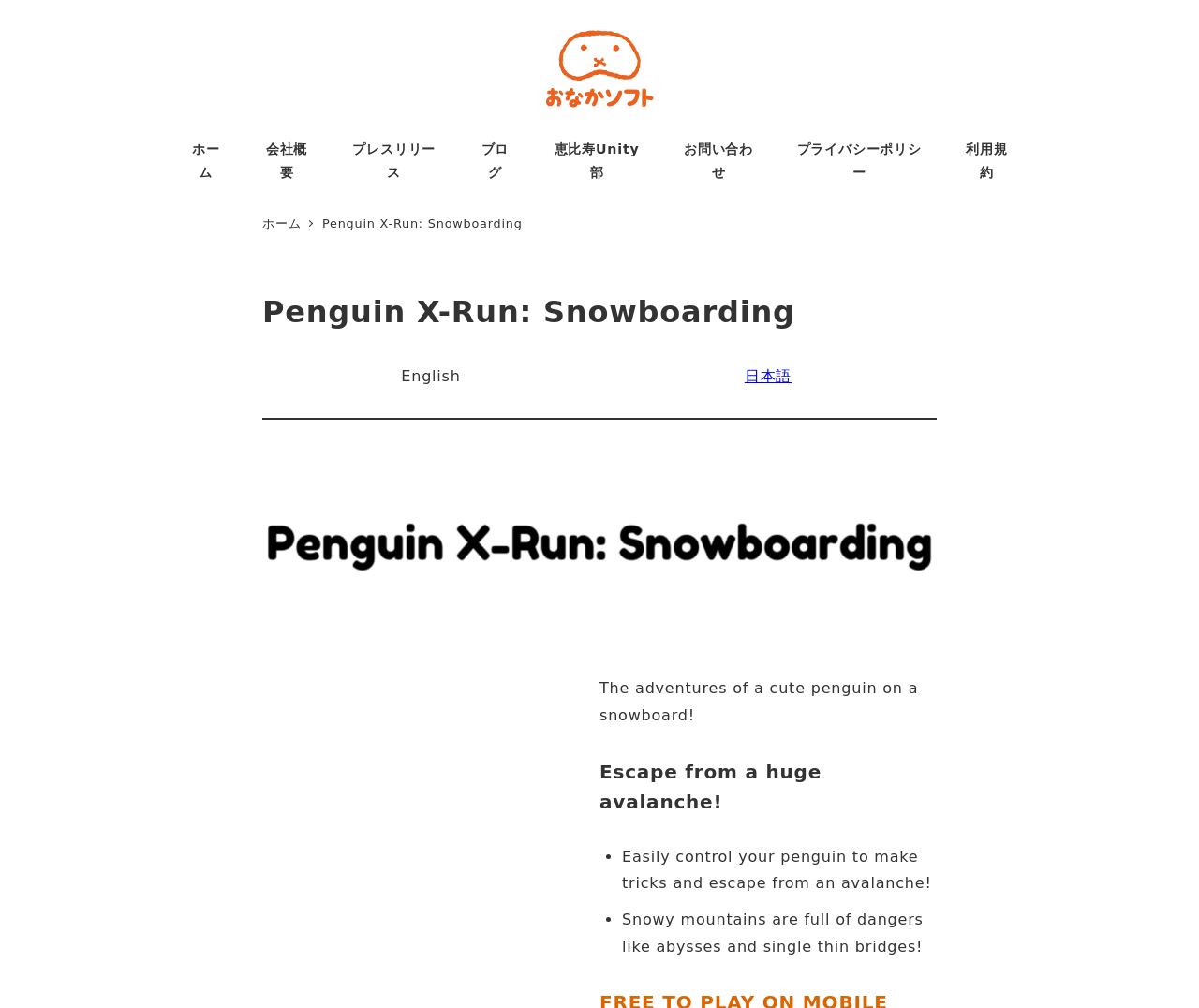Please identify the bounding box coordinates of the region to click in order to complete the given instruction: "Learn about opportunities". The coordinates should be four float numbers between 0 and 1, i.e., [left, top, right, bottom].

None